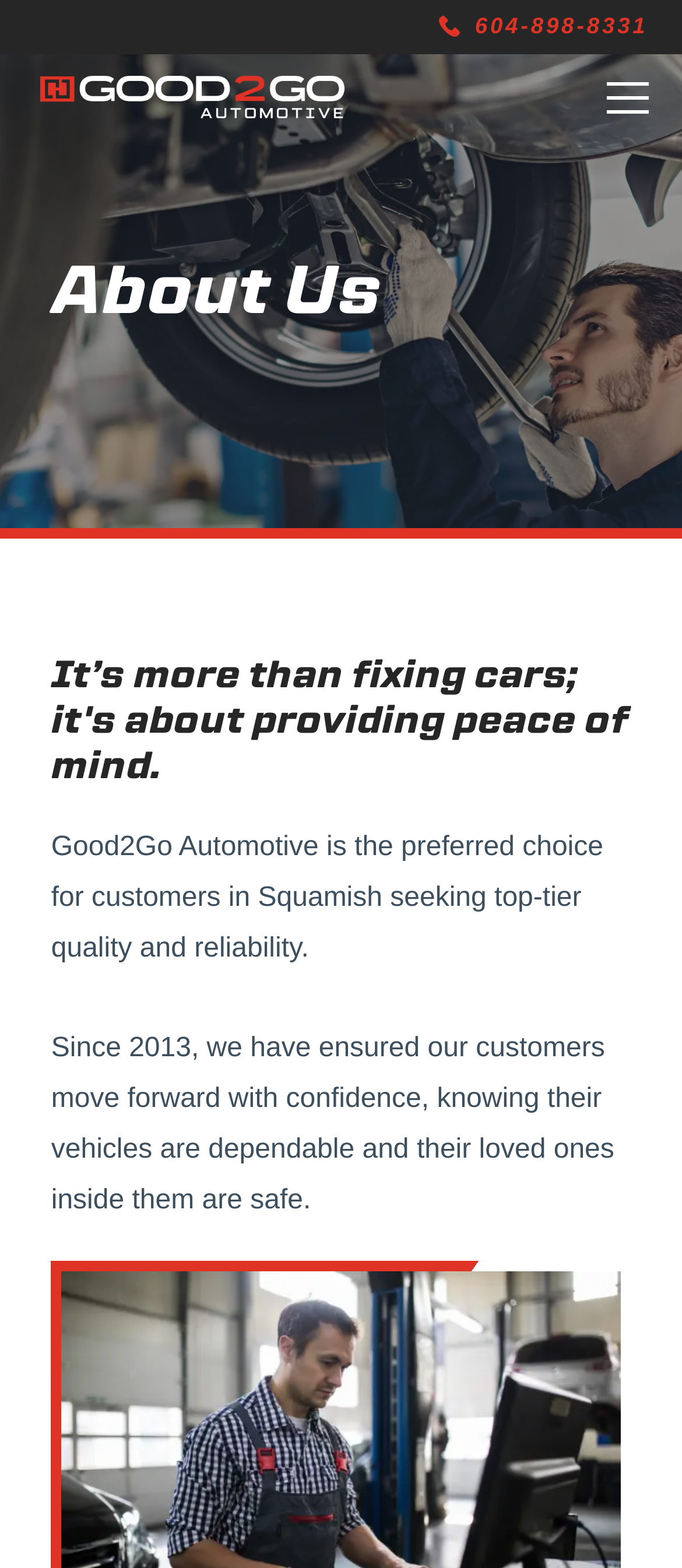Answer the question briefly using a single word or phrase: 
What is the phone number of Good2Go Automotive?

604-898-8331